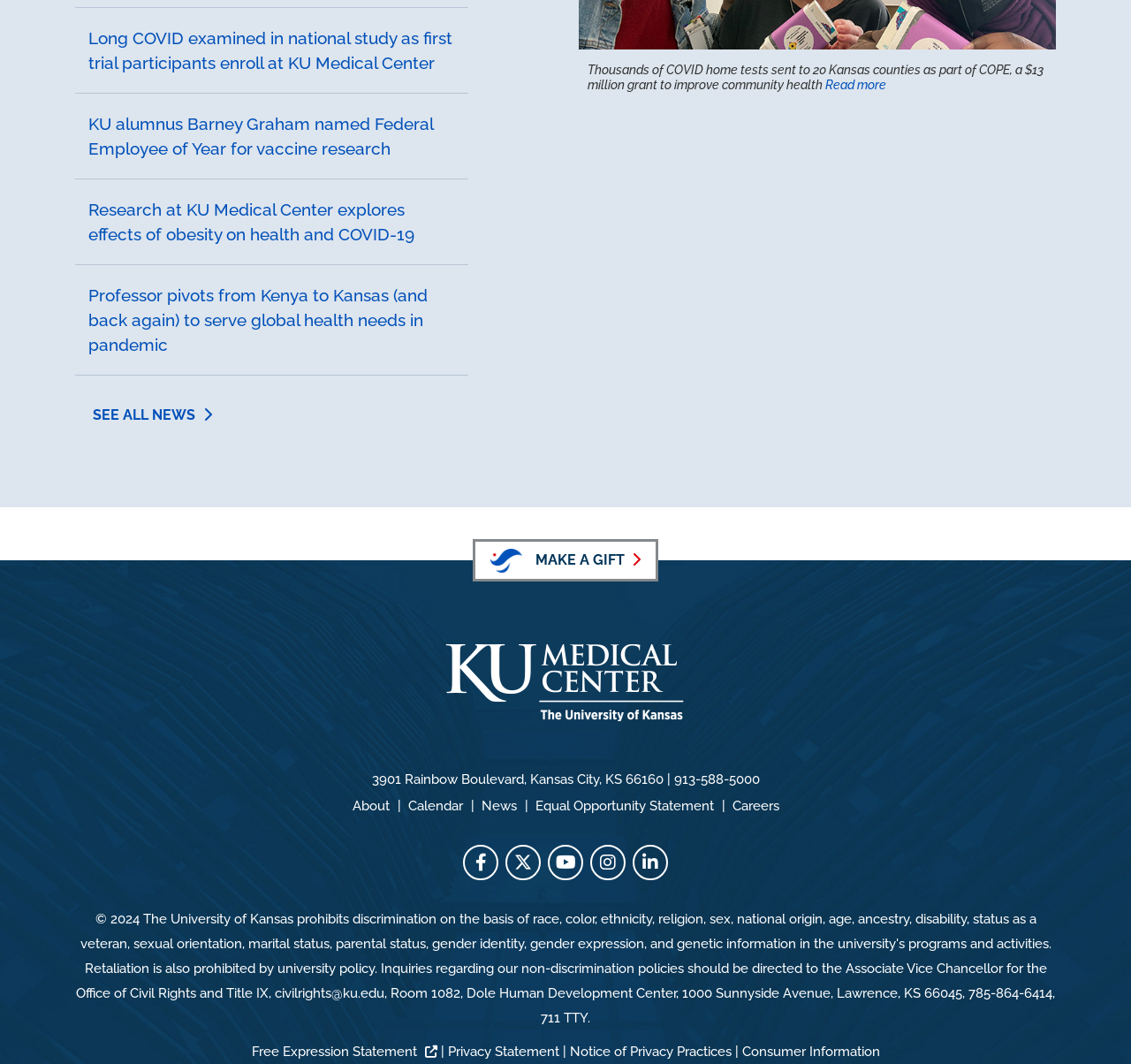Determine the bounding box coordinates of the clickable region to follow the instruction: "Visit the About page".

[0.311, 0.75, 0.344, 0.765]